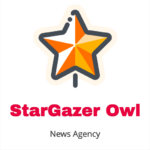What is the font color of the text 'StarGazer Owl'?
Use the image to answer the question with a single word or phrase.

Red